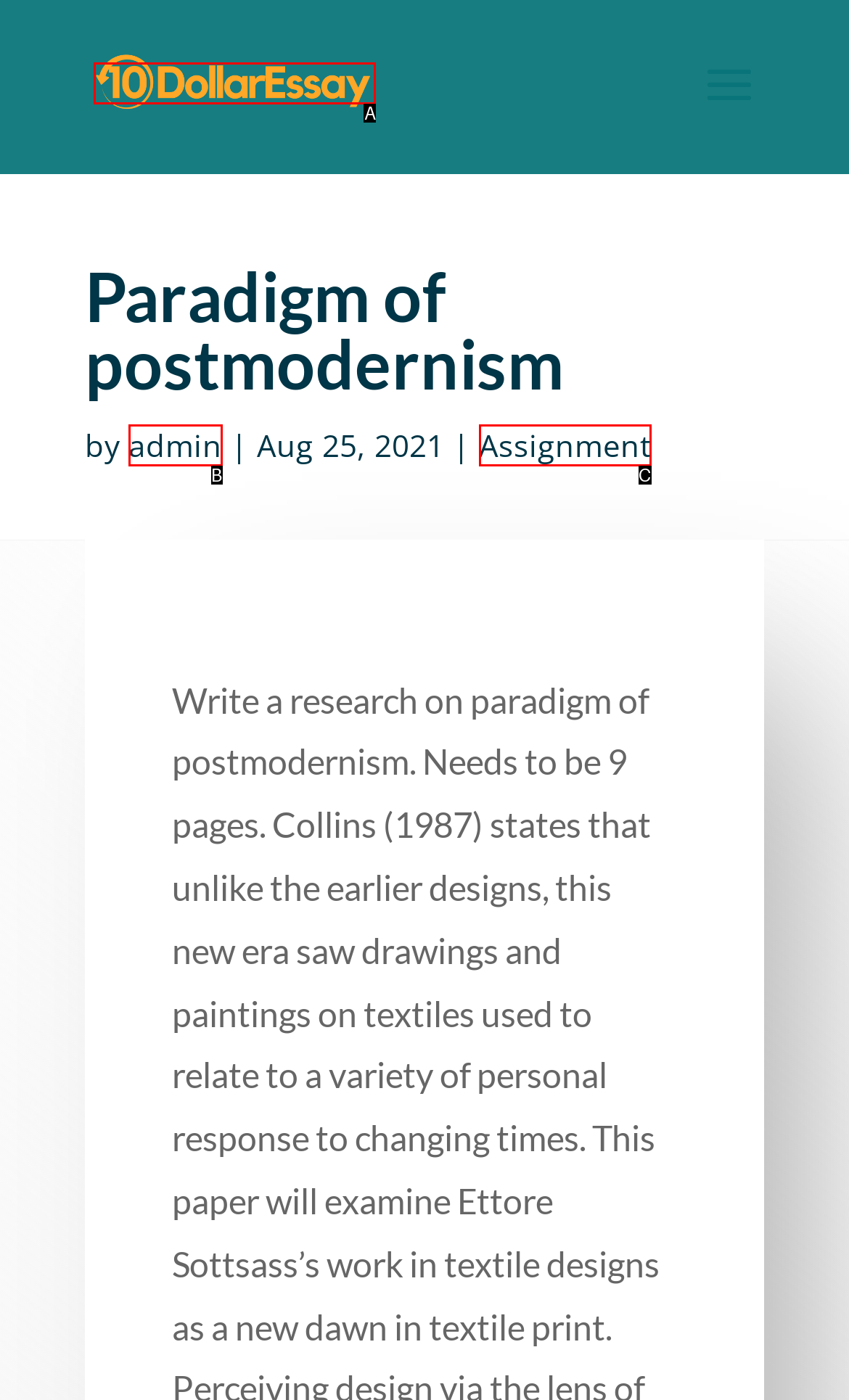Given the description: admin, determine the corresponding lettered UI element.
Answer with the letter of the selected option.

B